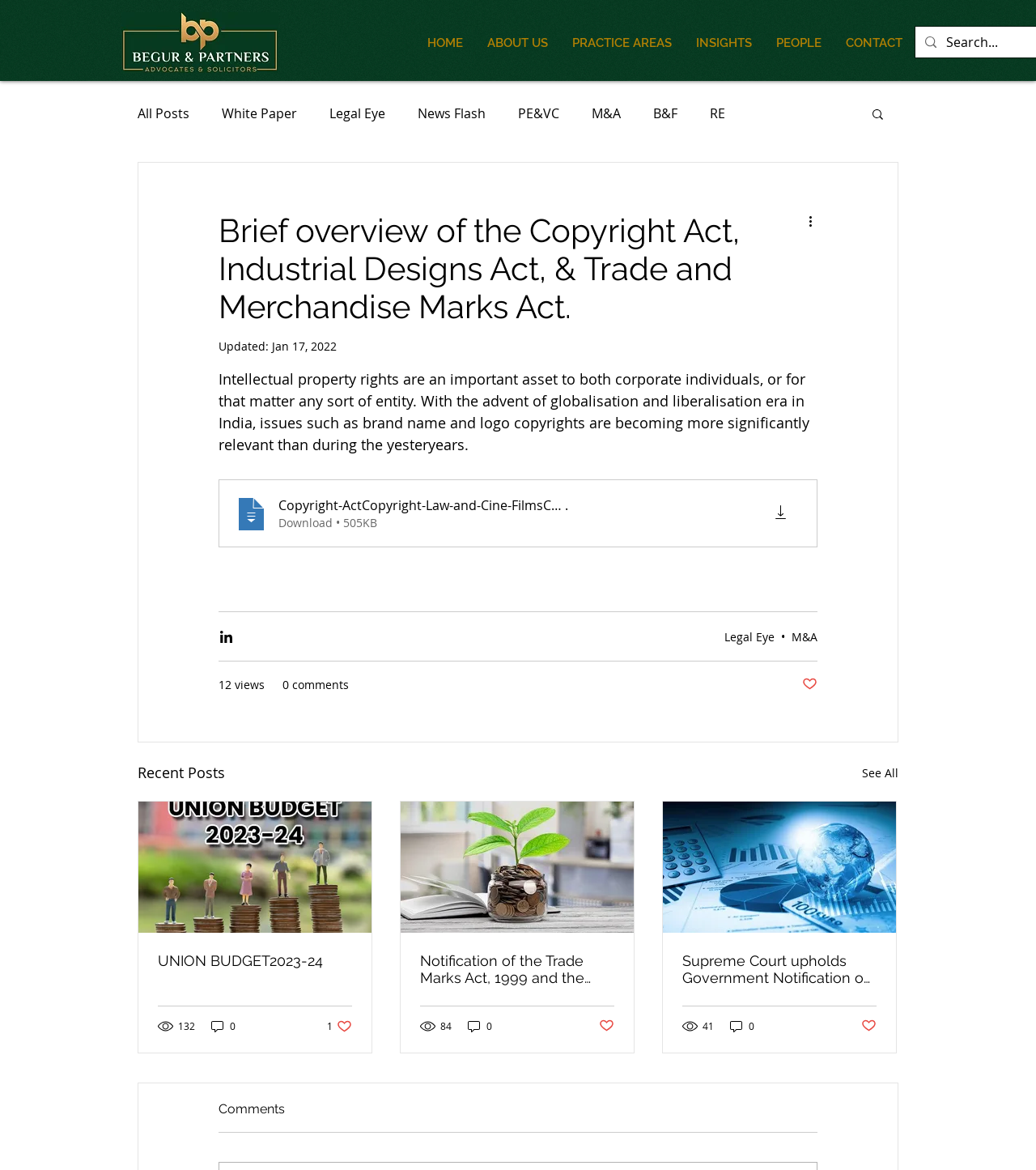Please identify the bounding box coordinates of the element's region that I should click in order to complete the following instruction: "View all recent posts". The bounding box coordinates consist of four float numbers between 0 and 1, i.e., [left, top, right, bottom].

[0.832, 0.651, 0.867, 0.671]